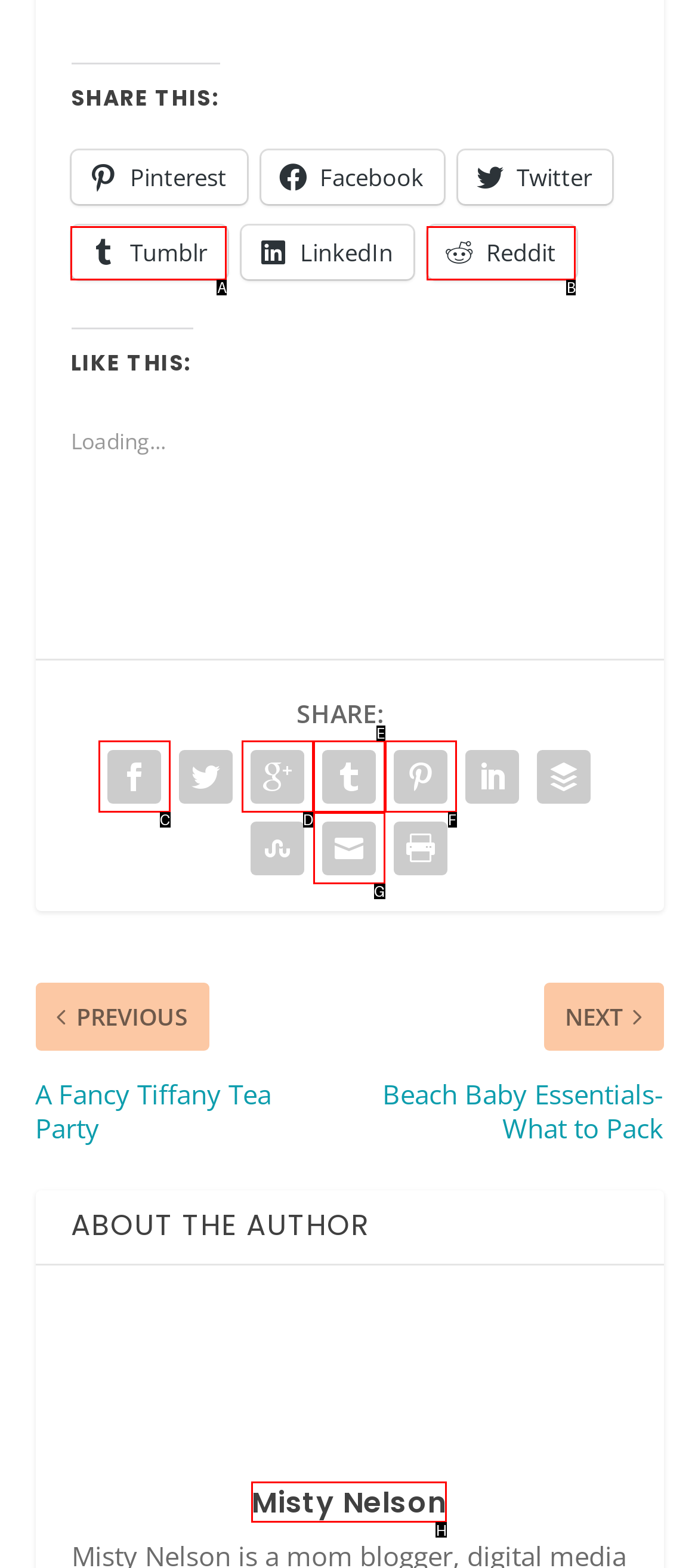Identify the correct UI element to click on to achieve the following task: View author's profile Respond with the corresponding letter from the given choices.

H